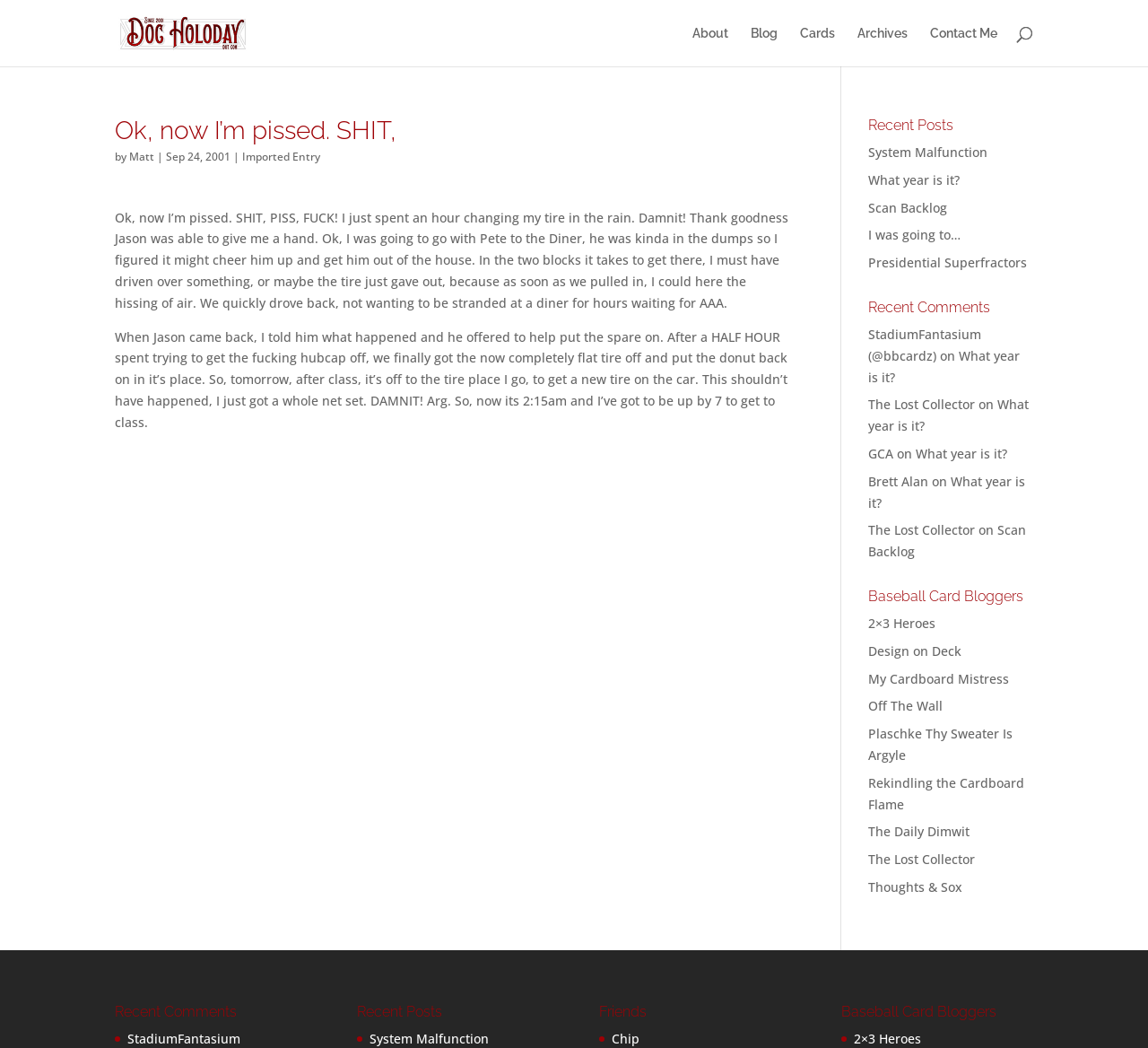Please find the bounding box coordinates of the section that needs to be clicked to achieve this instruction: "Click on the 'About' link".

[0.603, 0.026, 0.634, 0.063]